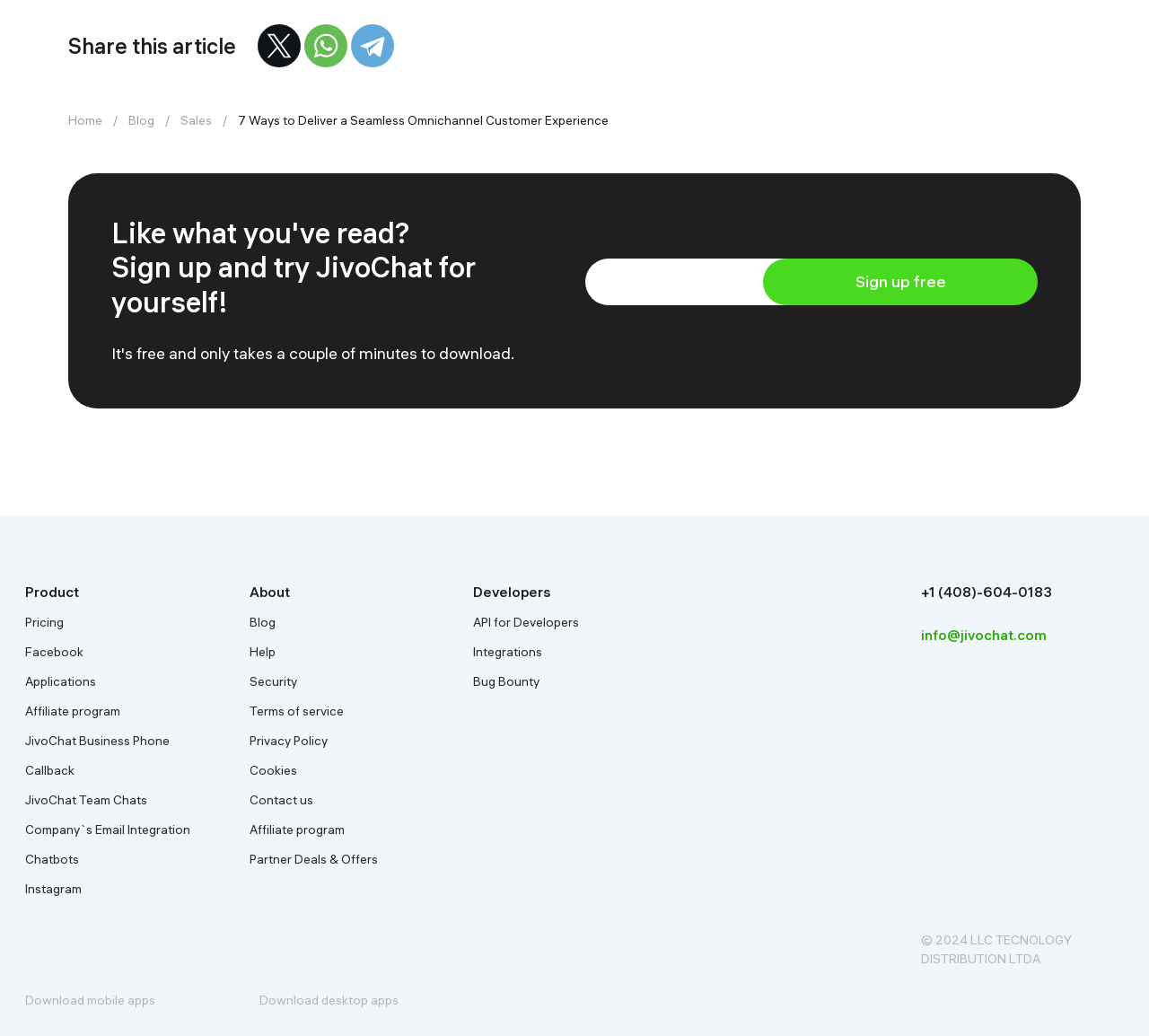Identify the bounding box coordinates of the element that should be clicked to fulfill this task: "Download the mobile app". The coordinates should be provided as four float numbers between 0 and 1, i.e., [left, top, right, bottom].

[0.145, 0.956, 0.162, 0.975]